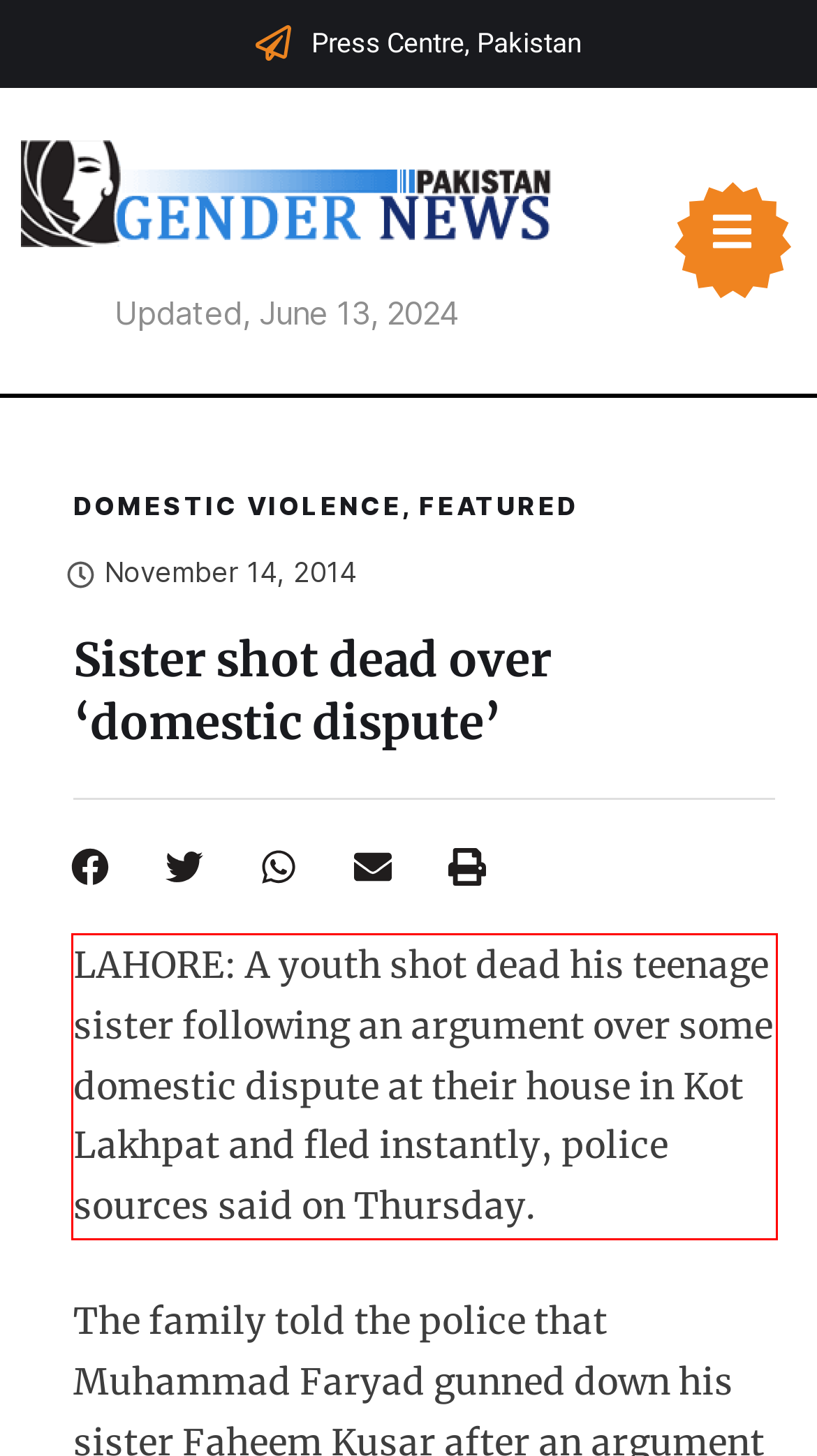Identify the text inside the red bounding box on the provided webpage screenshot by performing OCR.

LAHORE: A youth shot dead his teenage sister following an argument over some domestic dispute at their house in Kot Lakhpat and fled instantly, police sources said on Thursday.